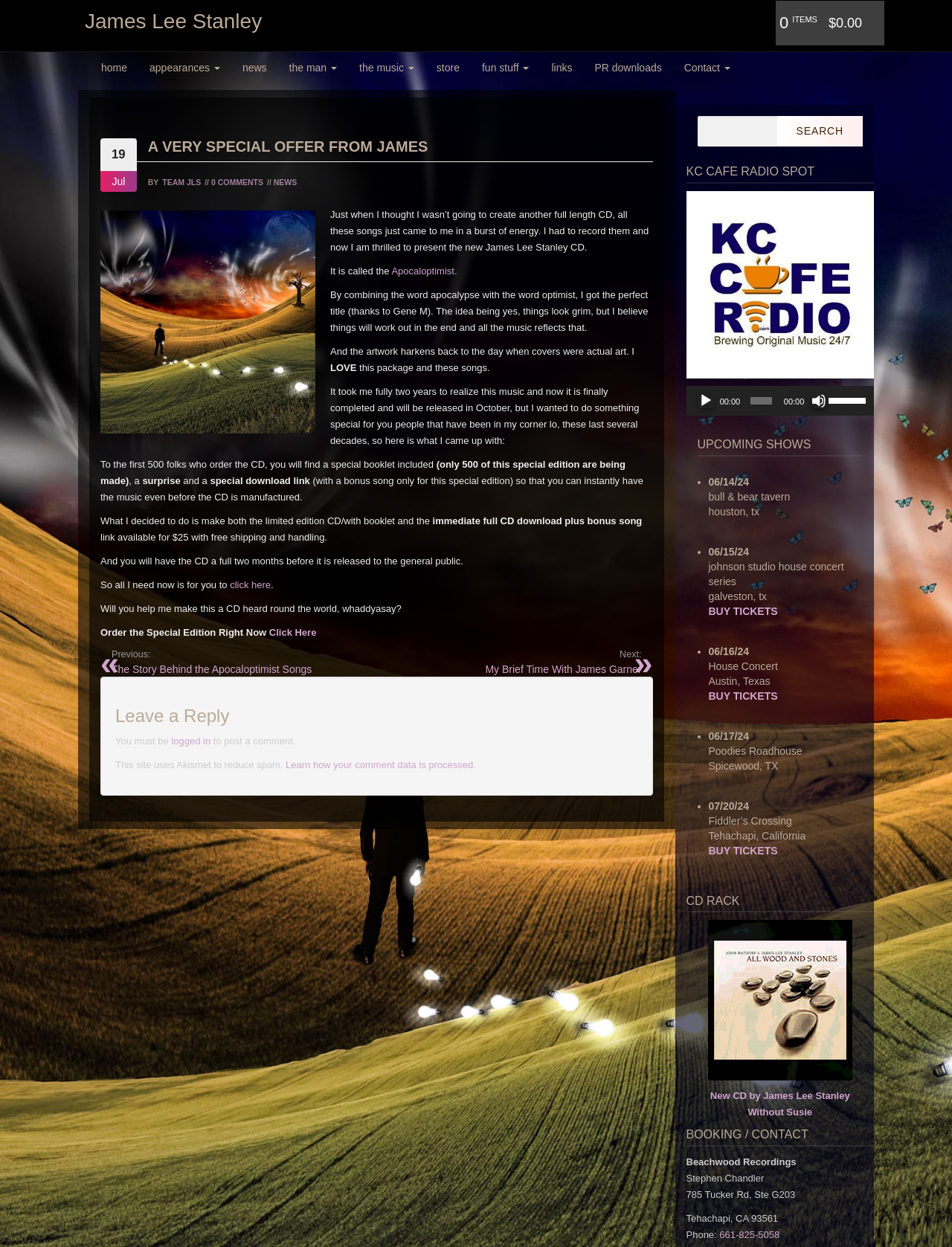Identify and provide the bounding box coordinates of the UI element described: "James Lee Stanley". The coordinates should be formatted as [left, top, right, bottom], with each number being a float between 0 and 1.

[0.083, 0.001, 0.275, 0.034]